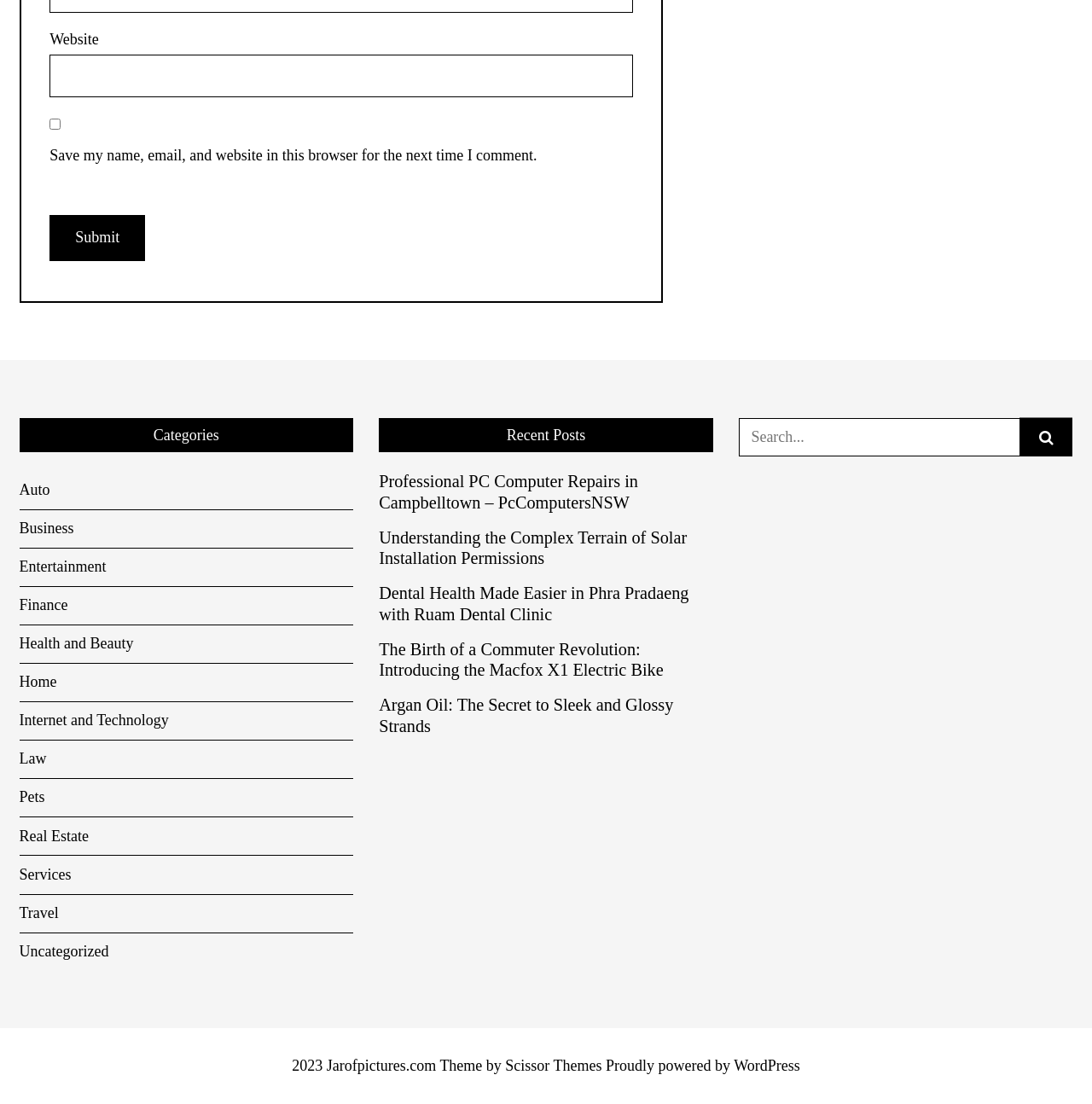Identify the bounding box for the UI element that is described as follows: "Home".

[0.018, 0.601, 0.323, 0.636]